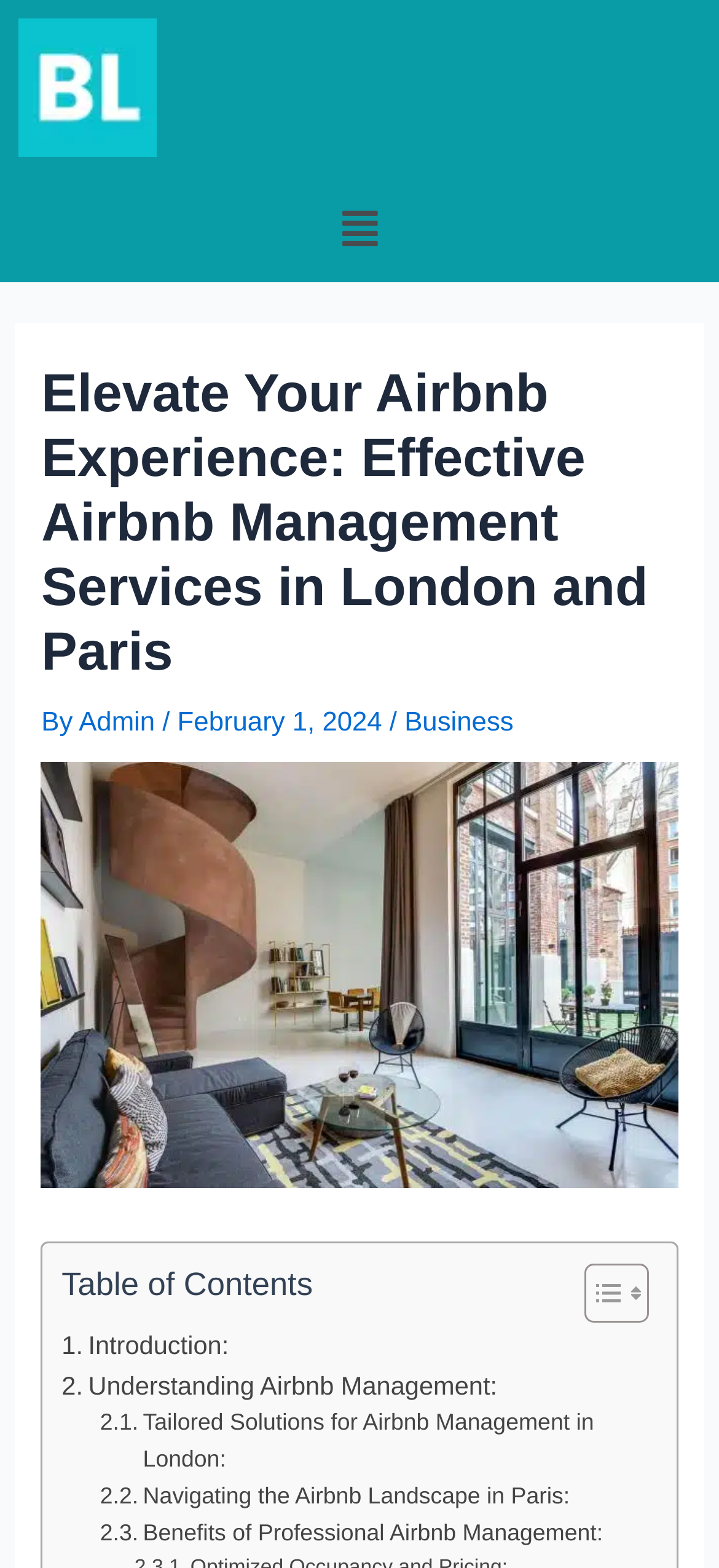Identify the bounding box coordinates of the clickable section necessary to follow the following instruction: "Open the Menu". The coordinates should be presented as four float numbers from 0 to 1, i.e., [left, top, right, bottom].

[0.456, 0.124, 0.544, 0.169]